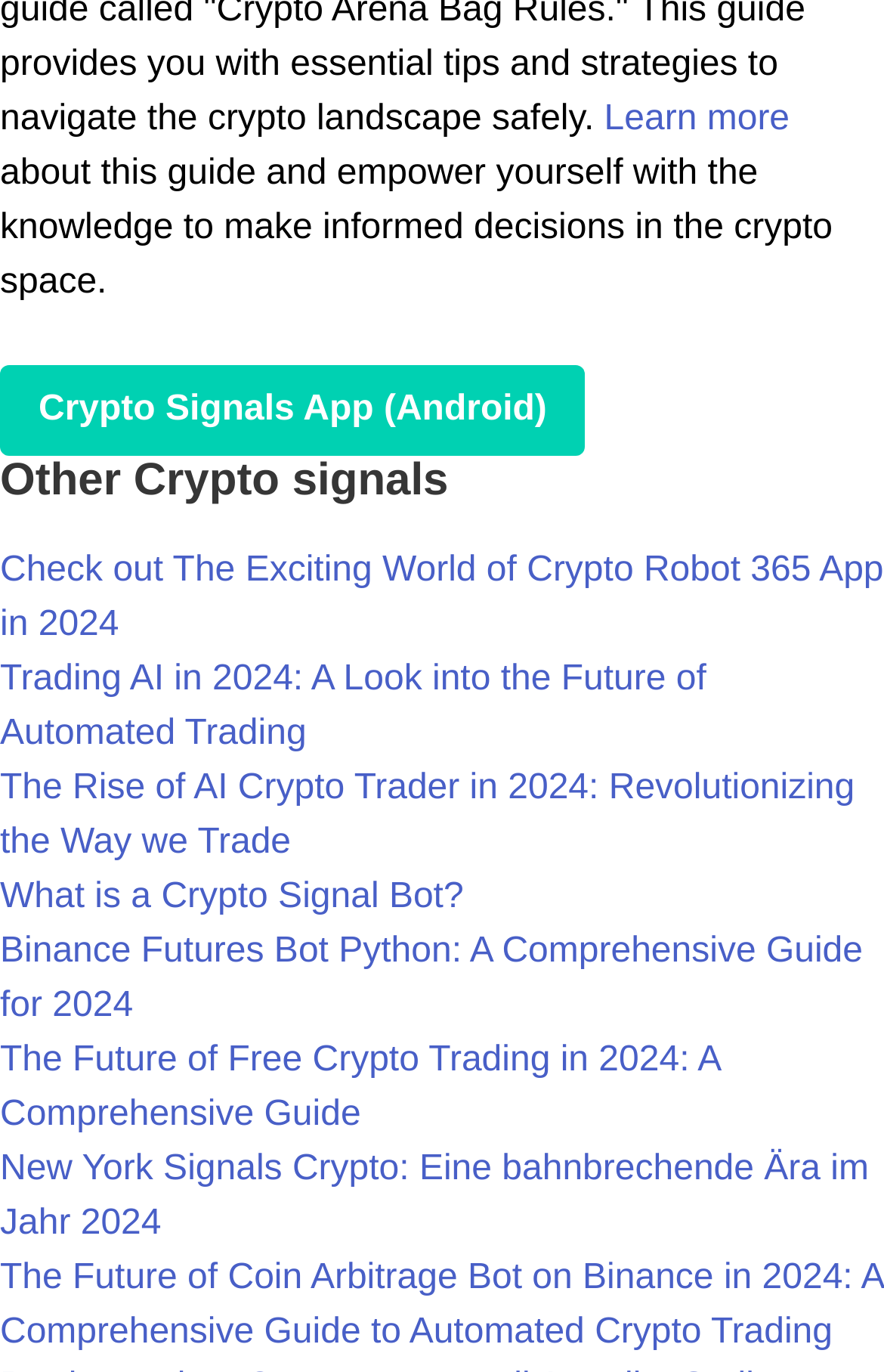Please identify the bounding box coordinates of the area I need to click to accomplish the following instruction: "Read about What is a Crypto Signal Bot?".

[0.0, 0.64, 0.524, 0.668]